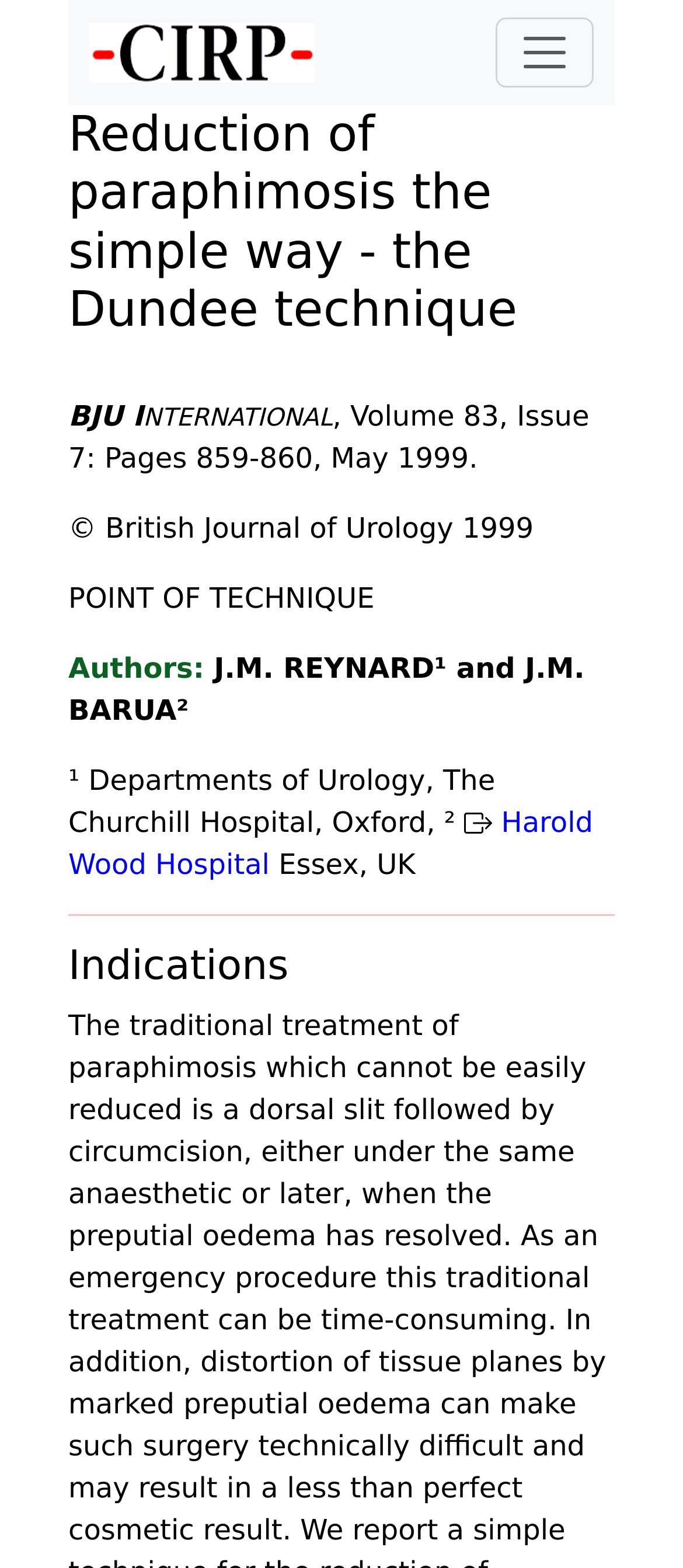Identify and provide the main heading of the webpage.

Reduction of paraphimosis the simple way - the Dundee technique